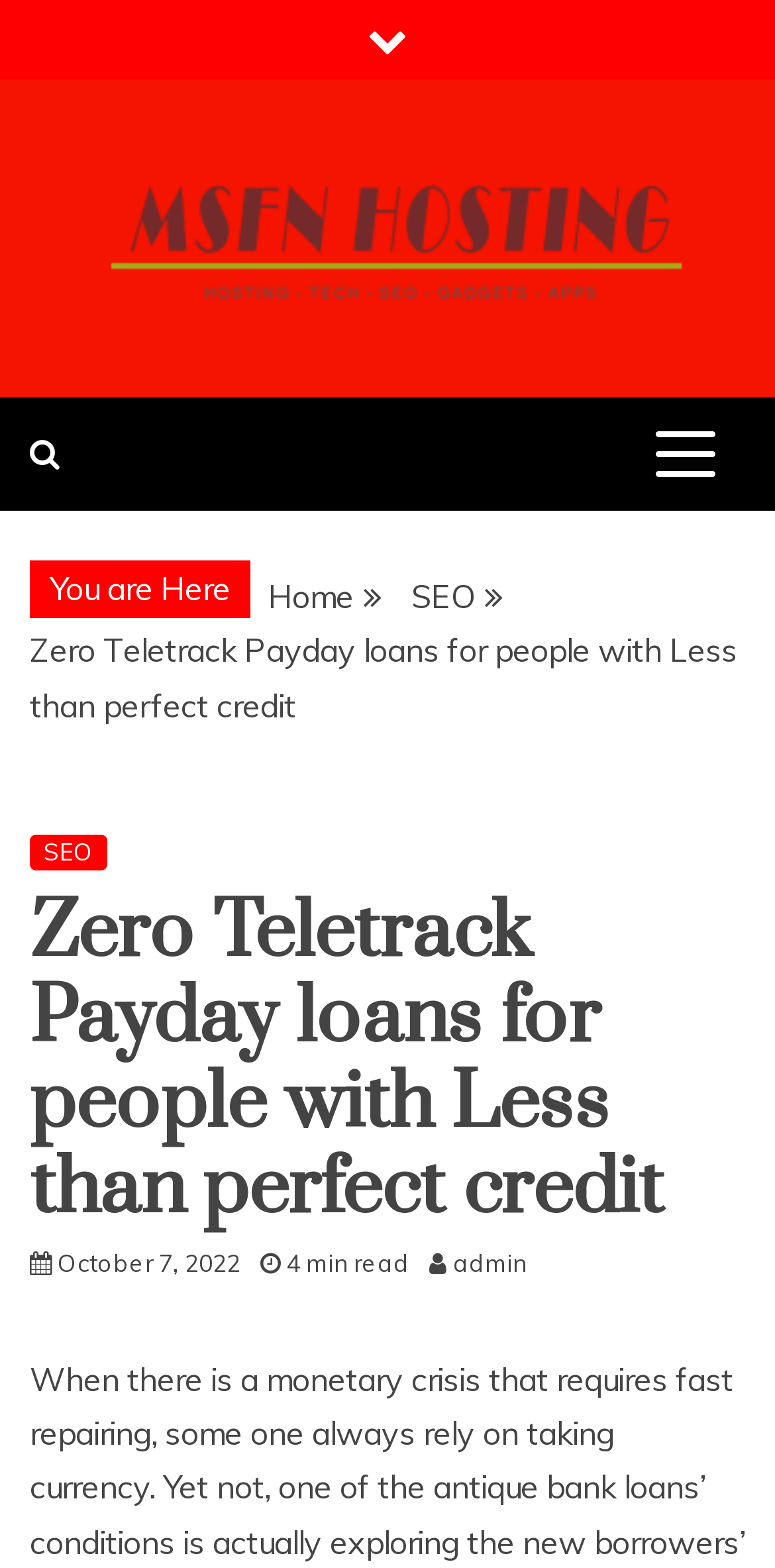What is the date of the article?
Answer the question with as much detail as you can, using the image as a reference.

I found the answer by looking at the article metadata section, where I saw a link 'October 7, 2022'. This suggests that the article was published on October 7, 2022.